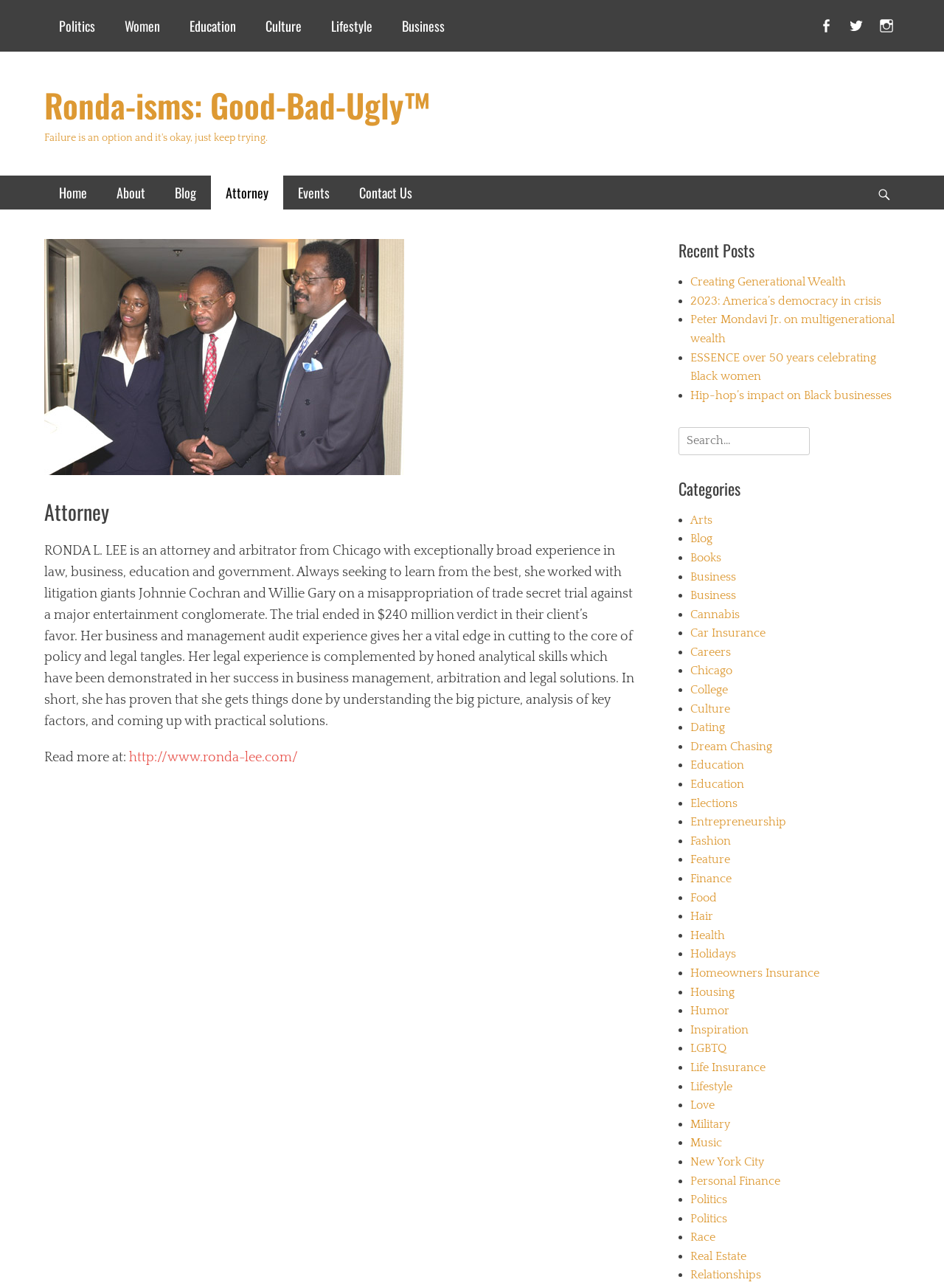Respond to the following query with just one word or a short phrase: 
What is Ronda L. Lee's profession?

Attorney and arbitrator